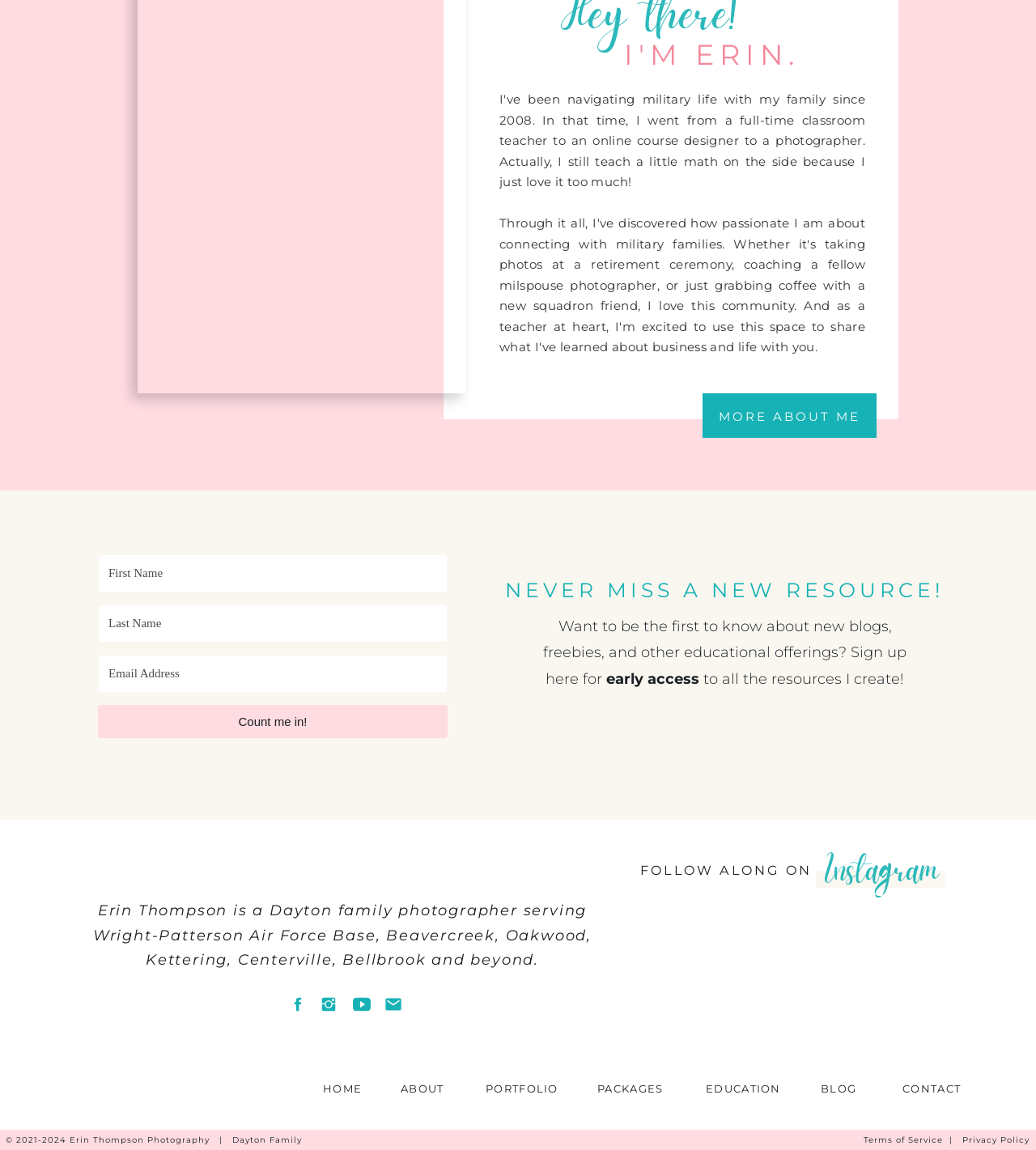Give a short answer to this question using one word or a phrase:
What is the theme of the videos shared on this webpage?

Personal stories or experiences